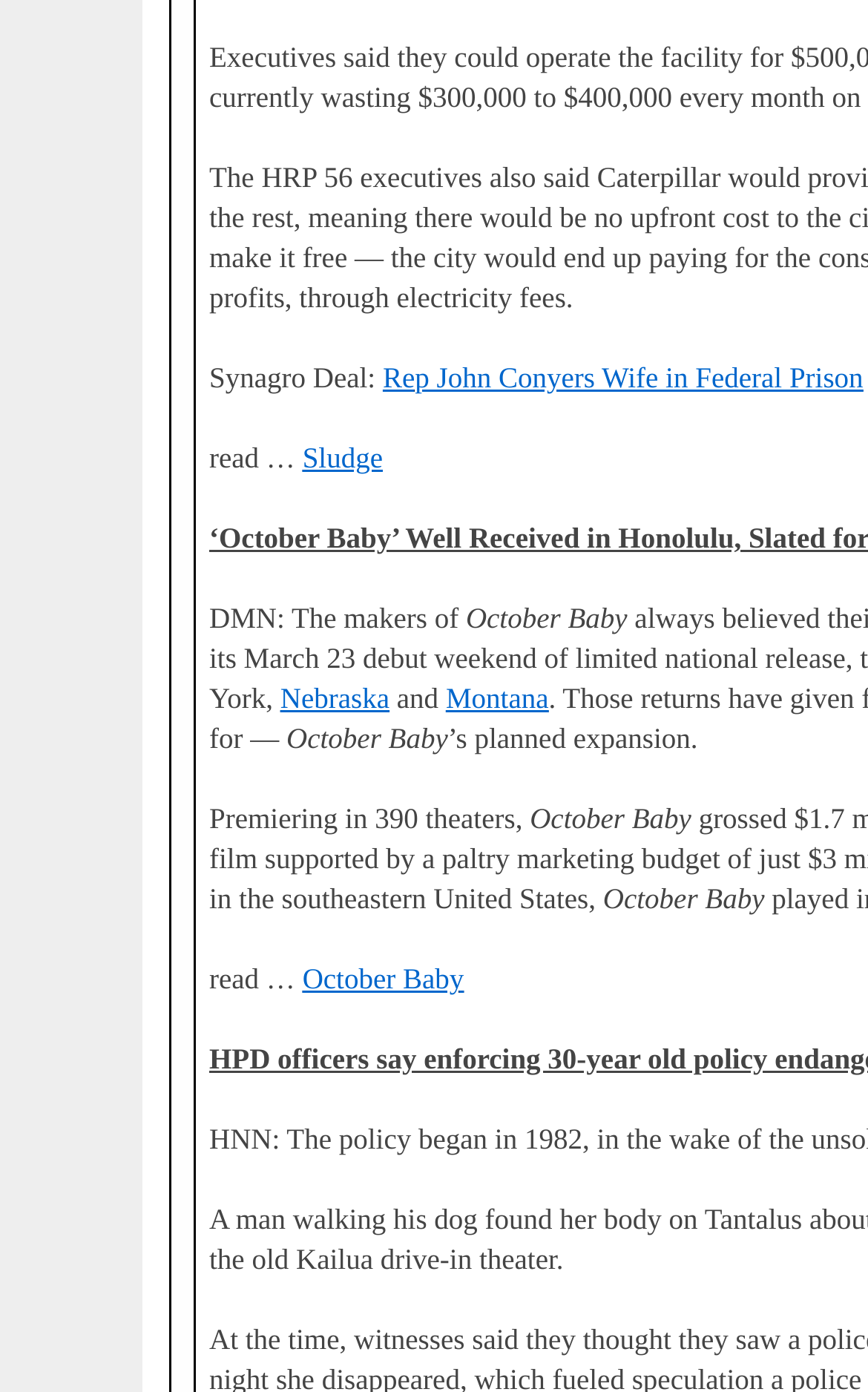Could you please study the image and provide a detailed answer to the question:
What is the name of the movie mentioned in the article?

The name of the movie mentioned in the article is 'October Baby' which is indicated by the StaticText elements with OCR text 'October Baby' and bounding box coordinates [0.33, 0.518, 0.516, 0.542] and [0.695, 0.633, 0.881, 0.657].